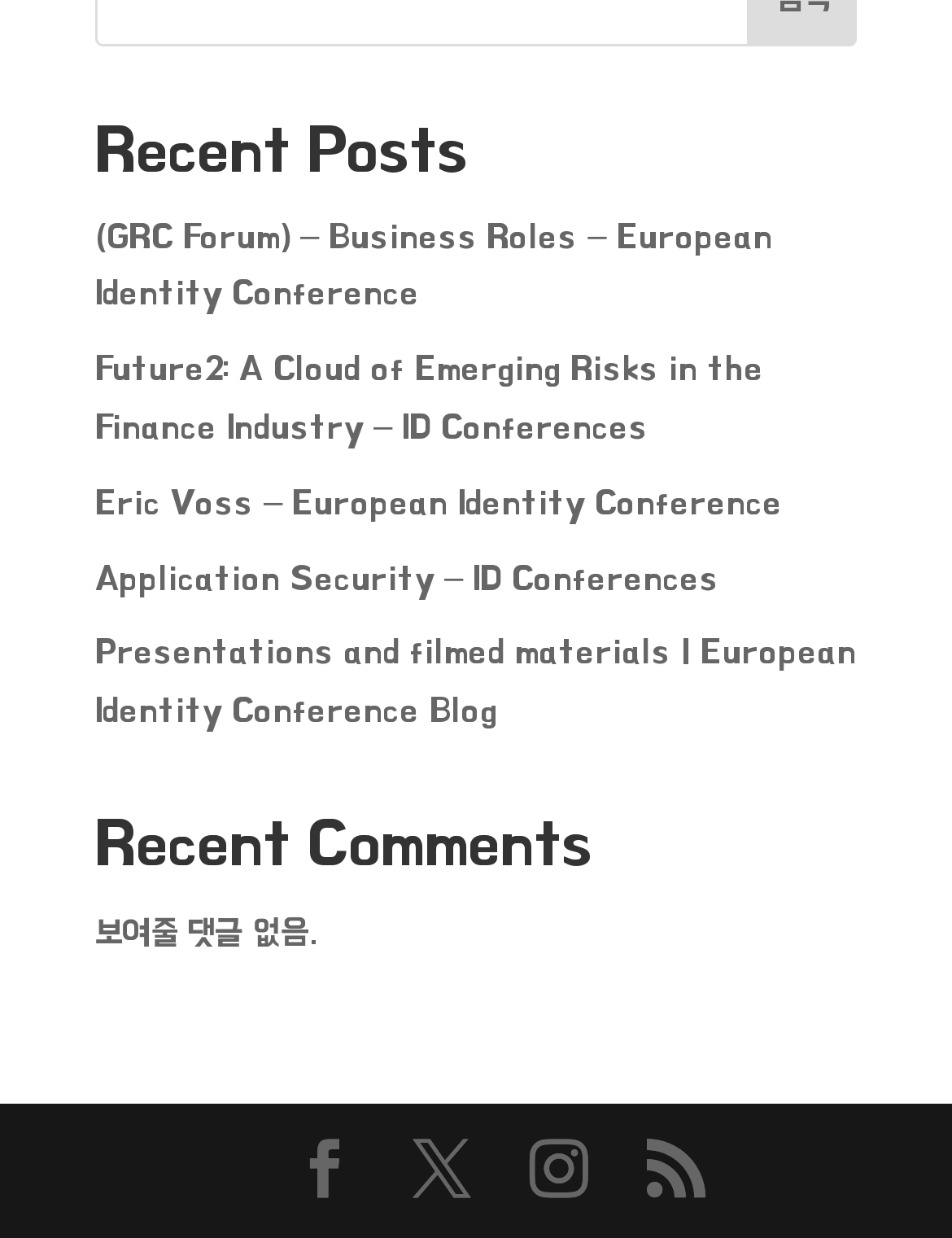Locate the bounding box of the UI element described by: "RSS" in the given webpage screenshot.

[0.679, 0.921, 0.741, 0.974]